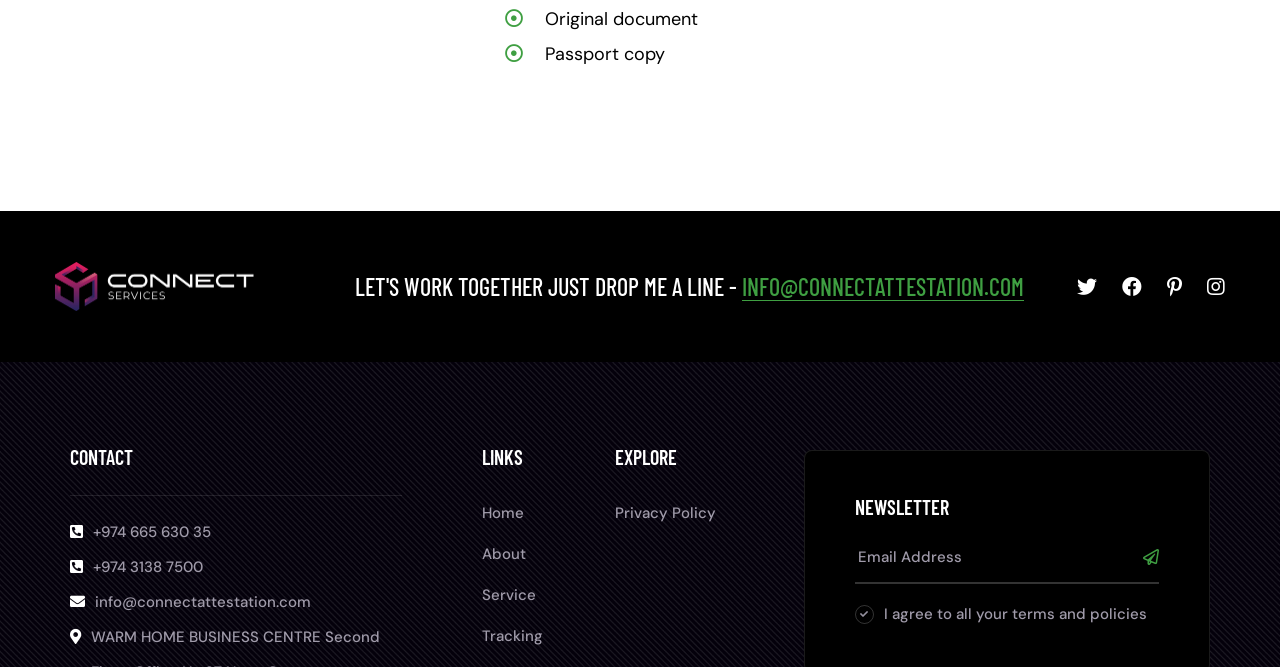Identify the bounding box for the element characterized by the following description: "+974 665 630 35".

[0.073, 0.783, 0.165, 0.813]